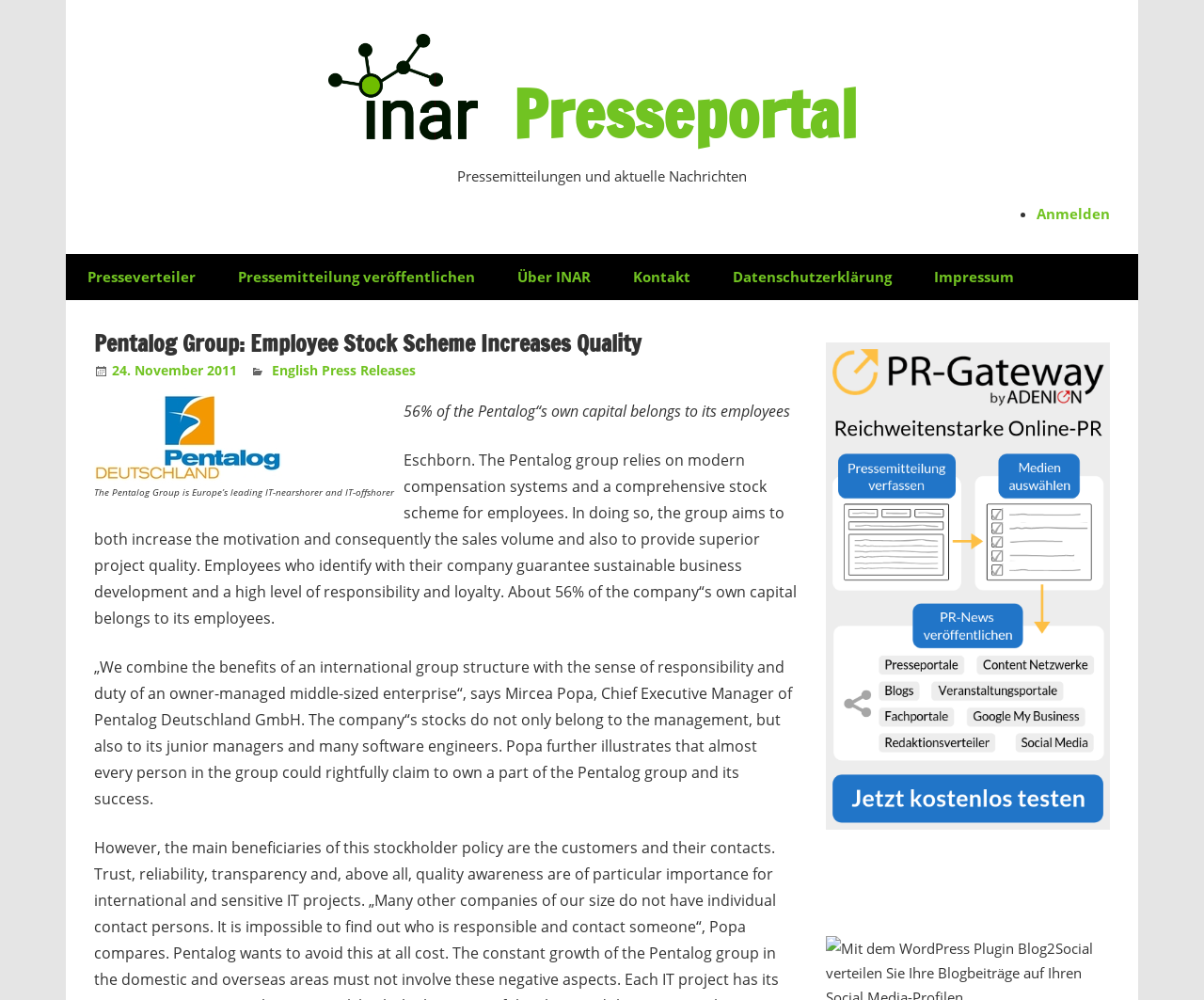Identify the bounding box for the element characterized by the following description: "PR-Gateway".

[0.226, 0.362, 0.291, 0.379]